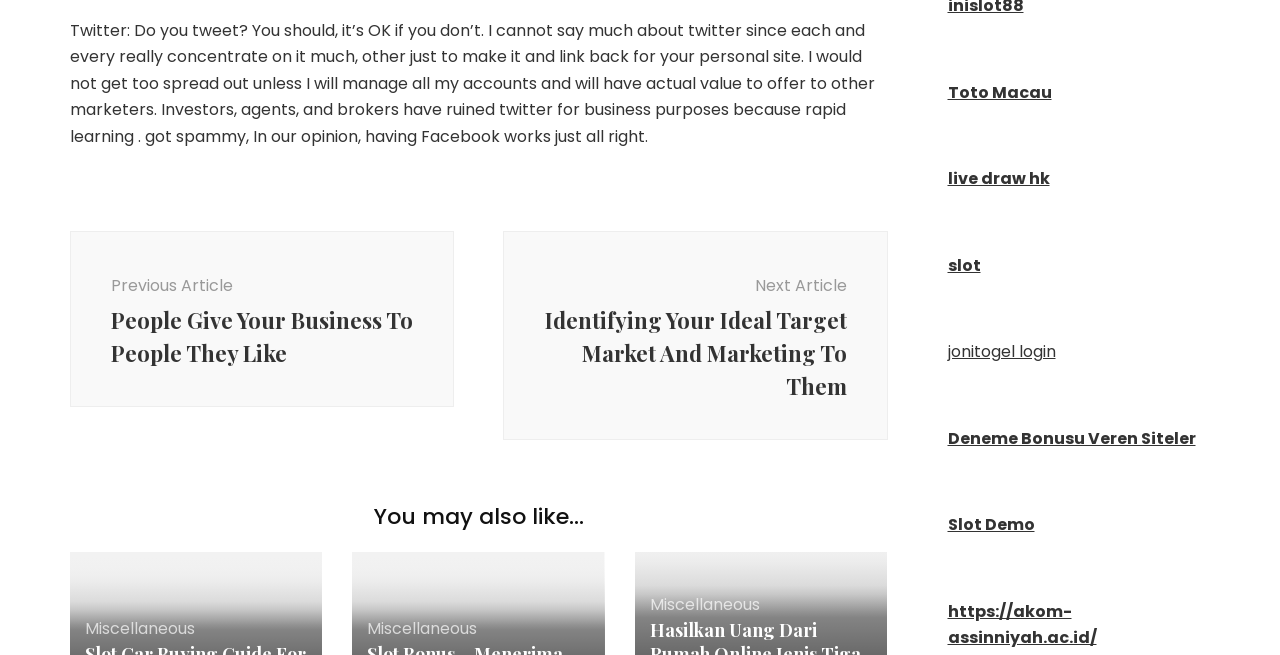Provide a one-word or short-phrase response to the question:
What type of content is suggested by the links?

Gaming and marketing